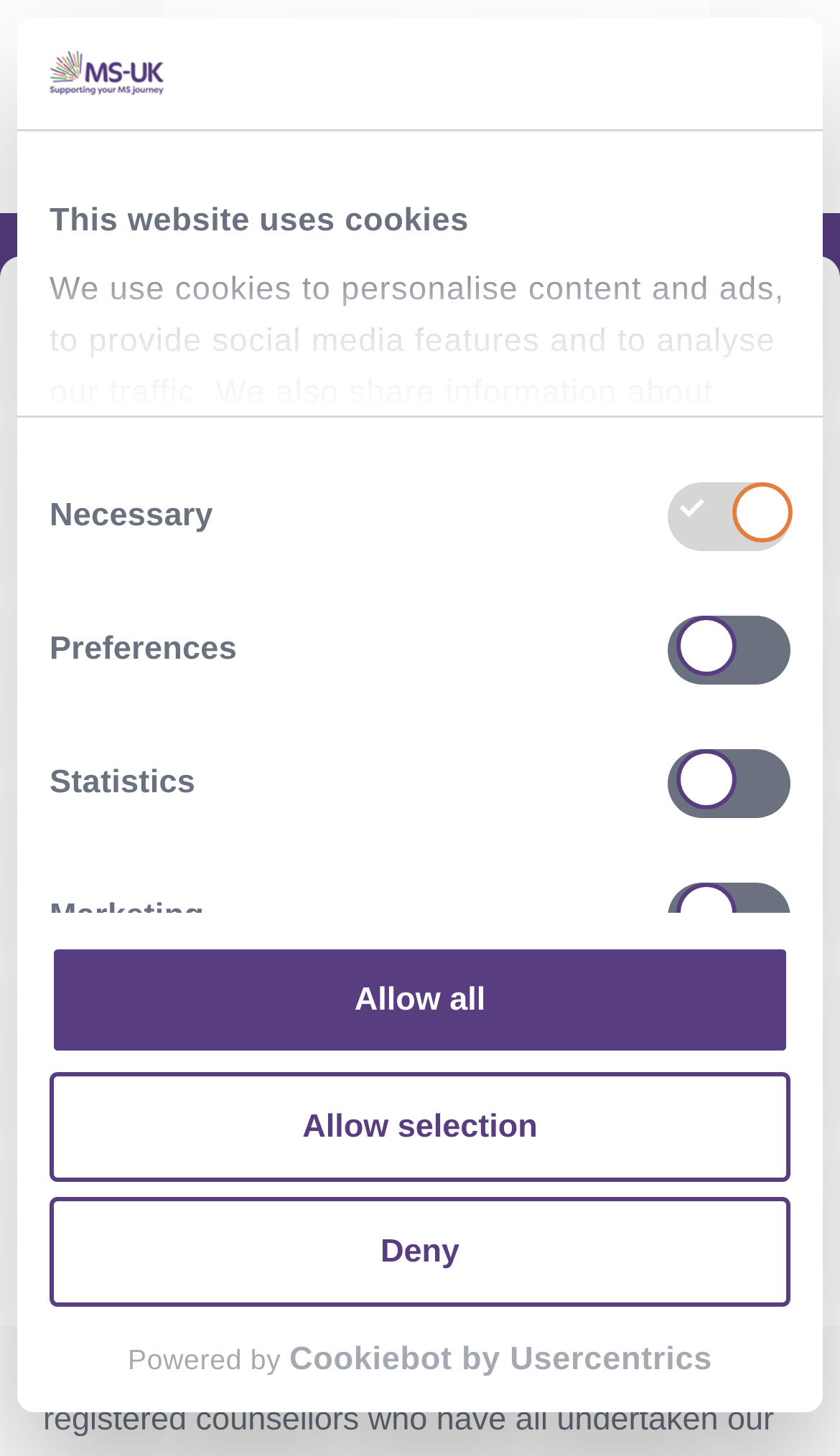How many buttons are there in the consent selection section?
Look at the screenshot and give a one-word or phrase answer.

3